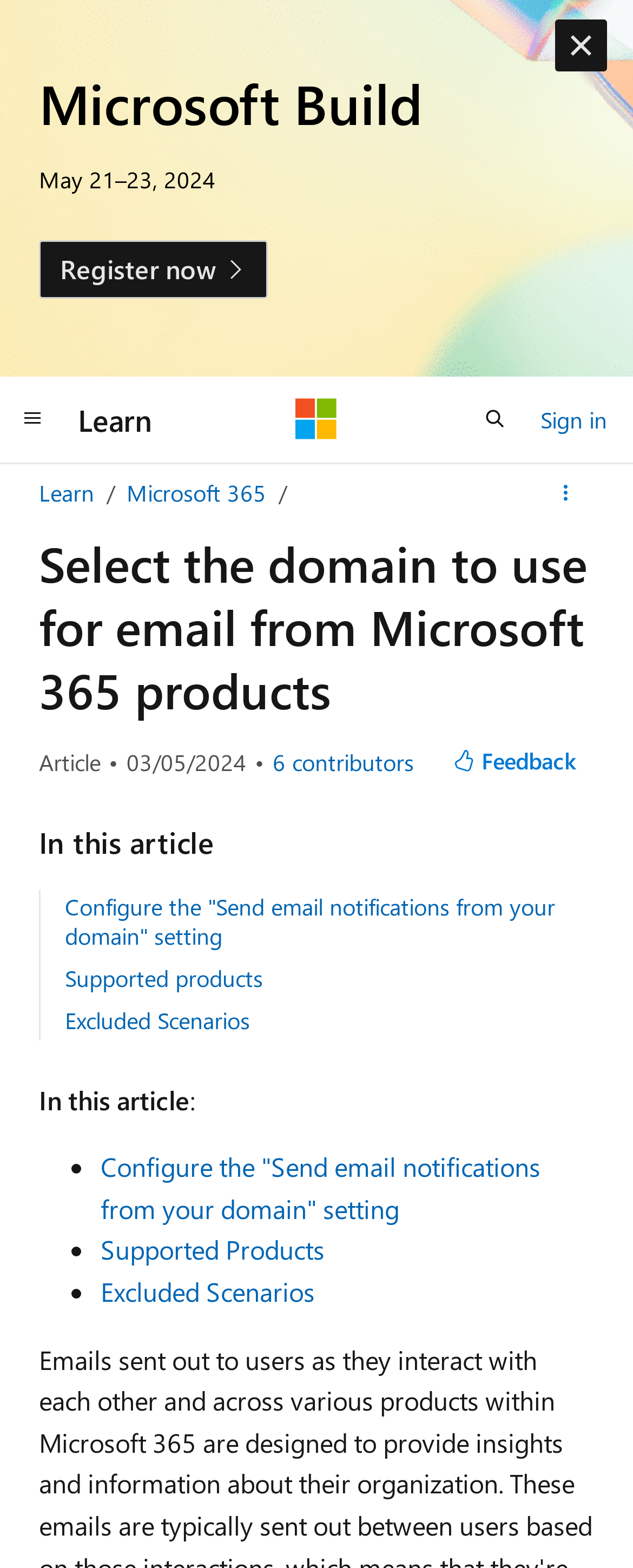Please find the bounding box coordinates in the format (top-left x, top-left y, bottom-right x, bottom-right y) for the given element description. Ensure the coordinates are floating point numbers between 0 and 1. Description: Learn

[0.103, 0.248, 0.262, 0.287]